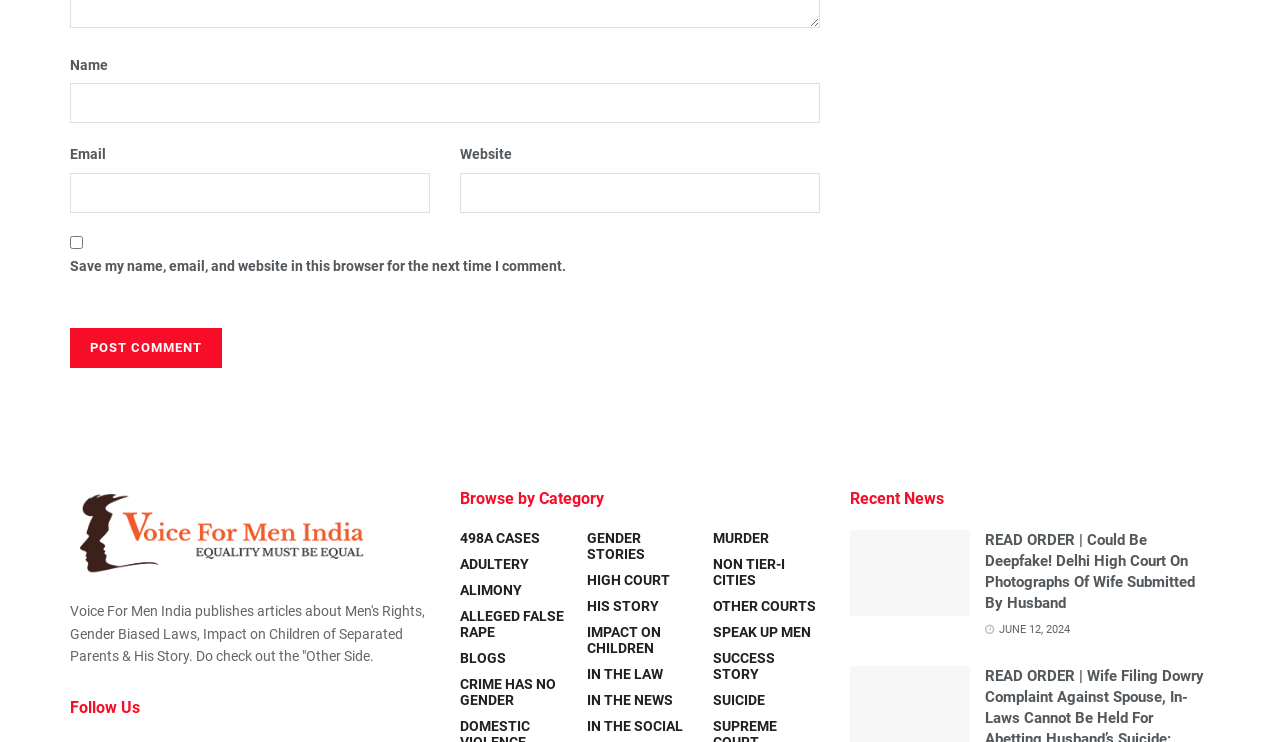What is the category of the article 'READ ORDER | Could Be Deepfake! Delhi High Court On Photographs Of Wife Submitted By Husband'?
Kindly offer a comprehensive and detailed response to the question.

The article is listed under the 'Recent News' section, which suggests that it is a recent news article.